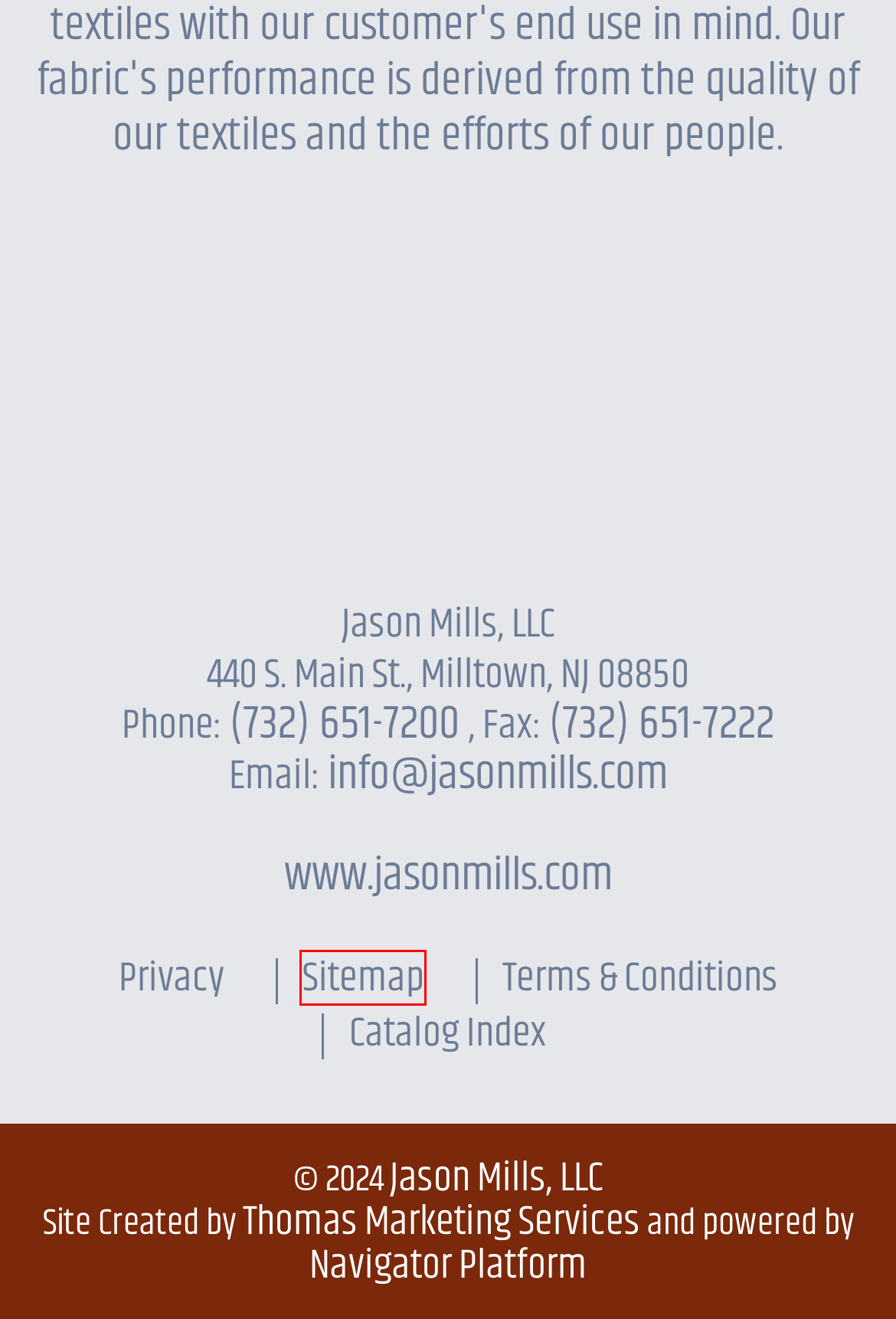Given a screenshot of a webpage with a red rectangle bounding box around a UI element, select the best matching webpage description for the new webpage that appears after clicking the highlighted element. The candidate descriptions are:
A. Site Map On Jason Mills, LLC
B. Blog - Jason Mills, LLC
C. Mesh Fabrics: Properties and Applications | Nylon & Polyester Mesh
D. Nylon vs Polyester: Resistance to Water, Fire, Sun (UV) and Mildew - Jason Mills LLC
E. Terms & Conditions - Jason Mills, LLC
F. Online Product Catalog Platform For Manufacturers | Thomas Navigator
G. Sitemap - Jason Mills, LLC
H. Contact Jason Mills LLC - Milltown, New Jersey

G